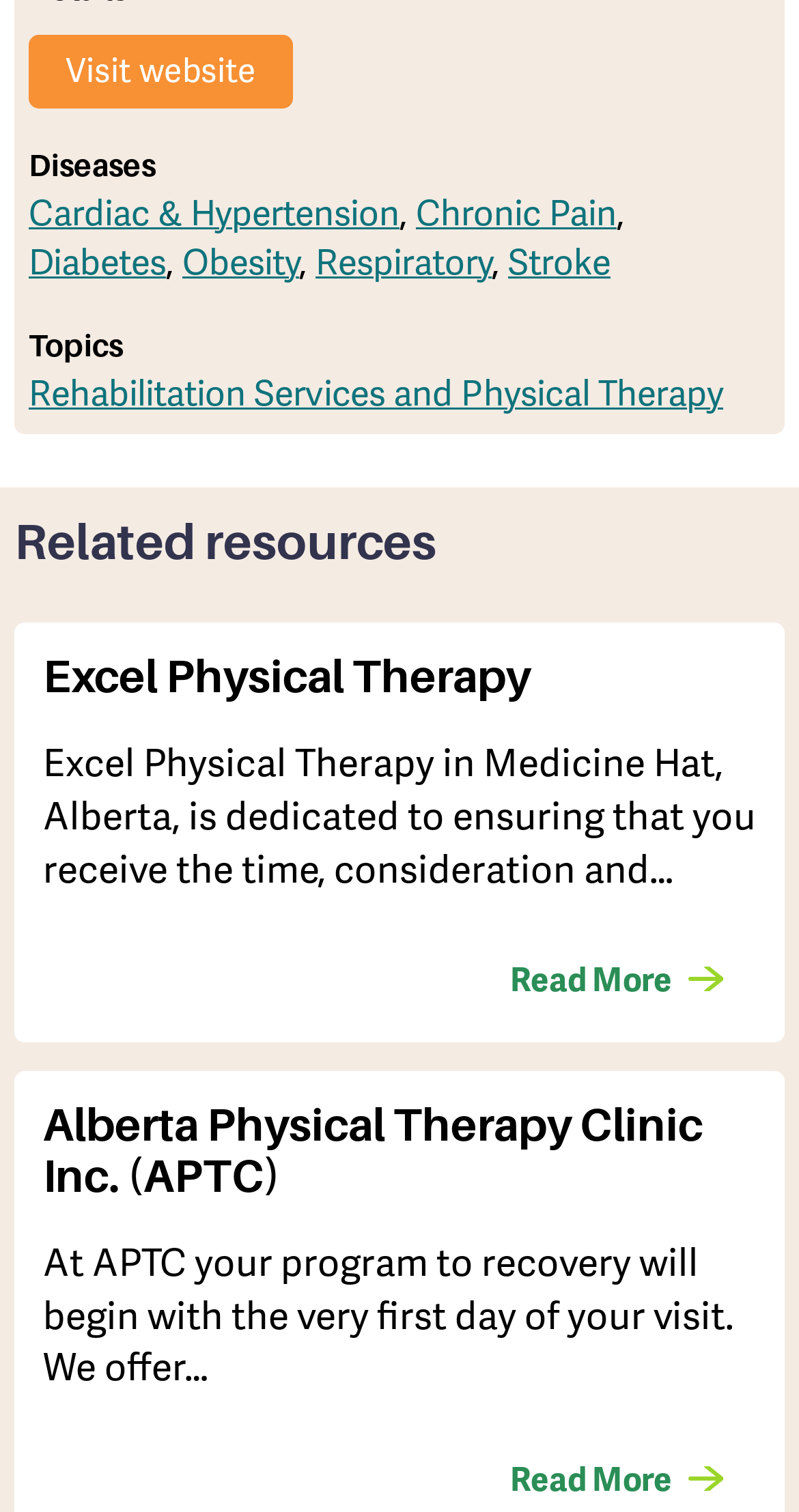Please give the bounding box coordinates of the area that should be clicked to fulfill the following instruction: "Read more about Excel Physical Therapy". The coordinates should be in the format of four float numbers from 0 to 1, i.e., [left, top, right, bottom].

[0.597, 0.628, 0.946, 0.671]